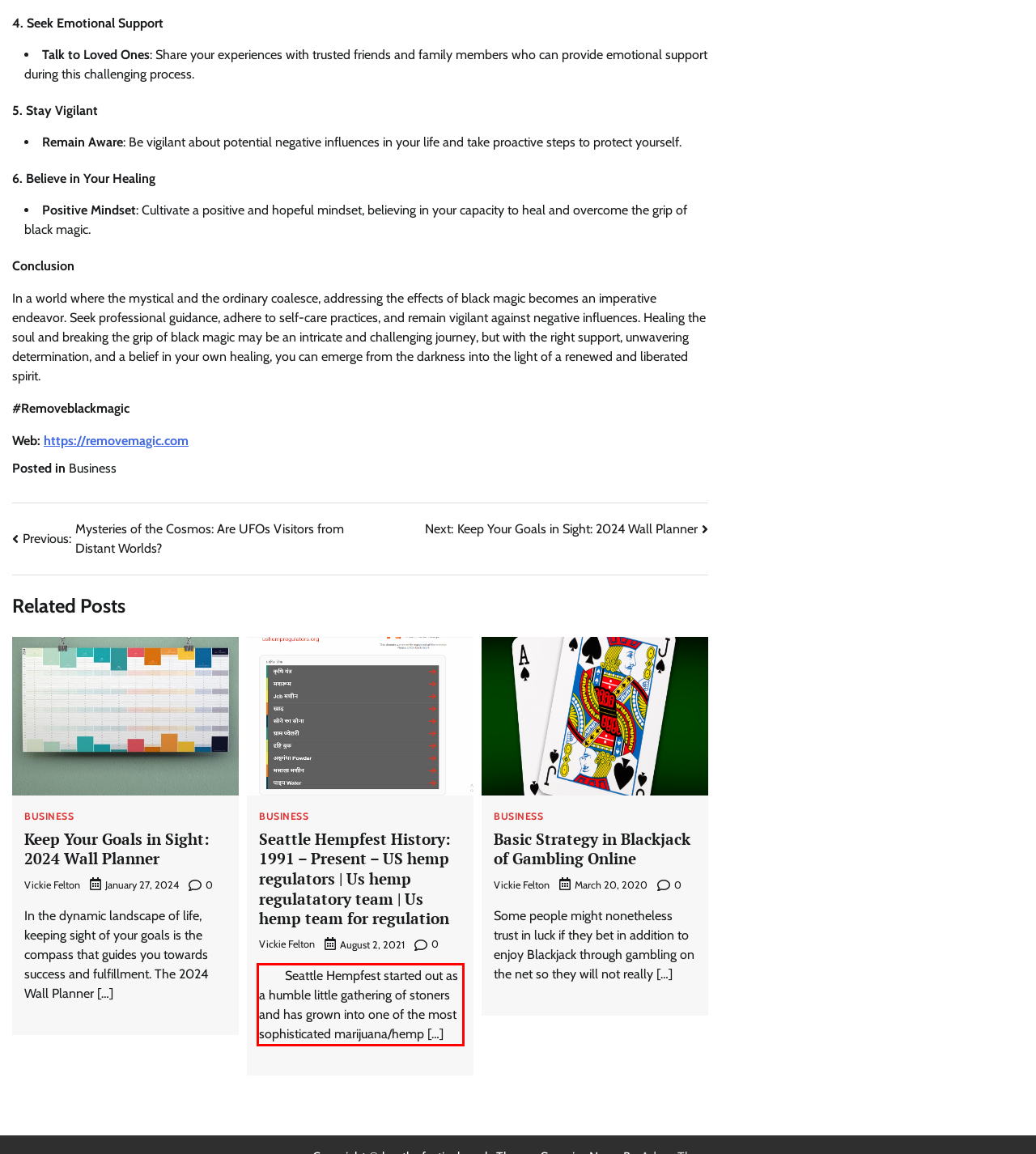Examine the screenshot of the webpage, locate the red bounding box, and generate the text contained within it.

Seattle Hempfest started out as a humble little gathering of stoners and has grown into one of the most sophisticated marijuana/hemp […]